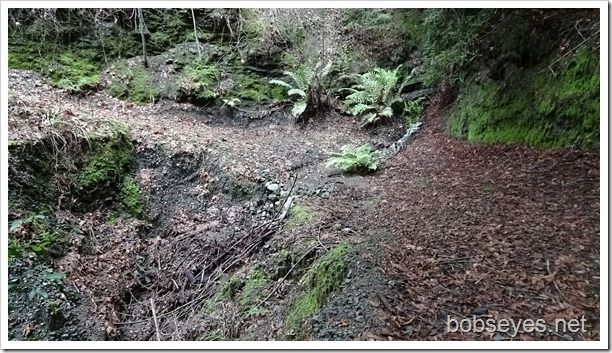Describe all the visual components present in the image.

This image captures a serene landscape featuring a small, partially dried creek bed surrounded by lush greenery. The scene is characterized by a gentle slope leading down to the creek, which is lined with vibrant ferns that create a natural frame. The ground is strewn with fallen leaves, highlighting the natural decay and regeneration processes of the forest. The rocky texture of the creek bed is visible, indicating previous water flow, while moss-covered stones add a touch of tranquility to the environment. The overall atmosphere evokes a sense of peace and connection to nature, suggesting a spot that has been cared for over the years, as indicated by prior attention to maintenance, such as creek crossing repairs.